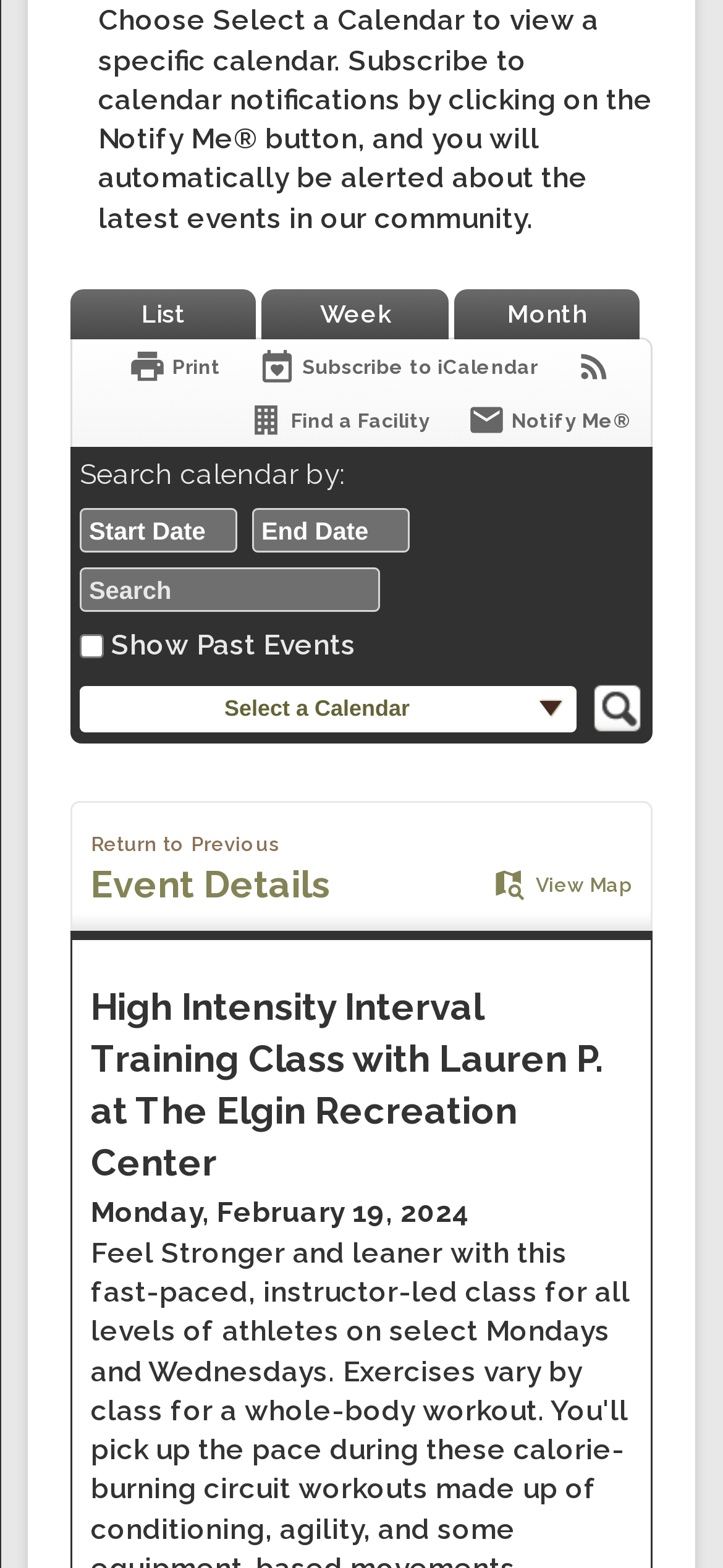What is the purpose of the 'Print' link?
From the screenshot, provide a brief answer in one word or phrase.

Print the page